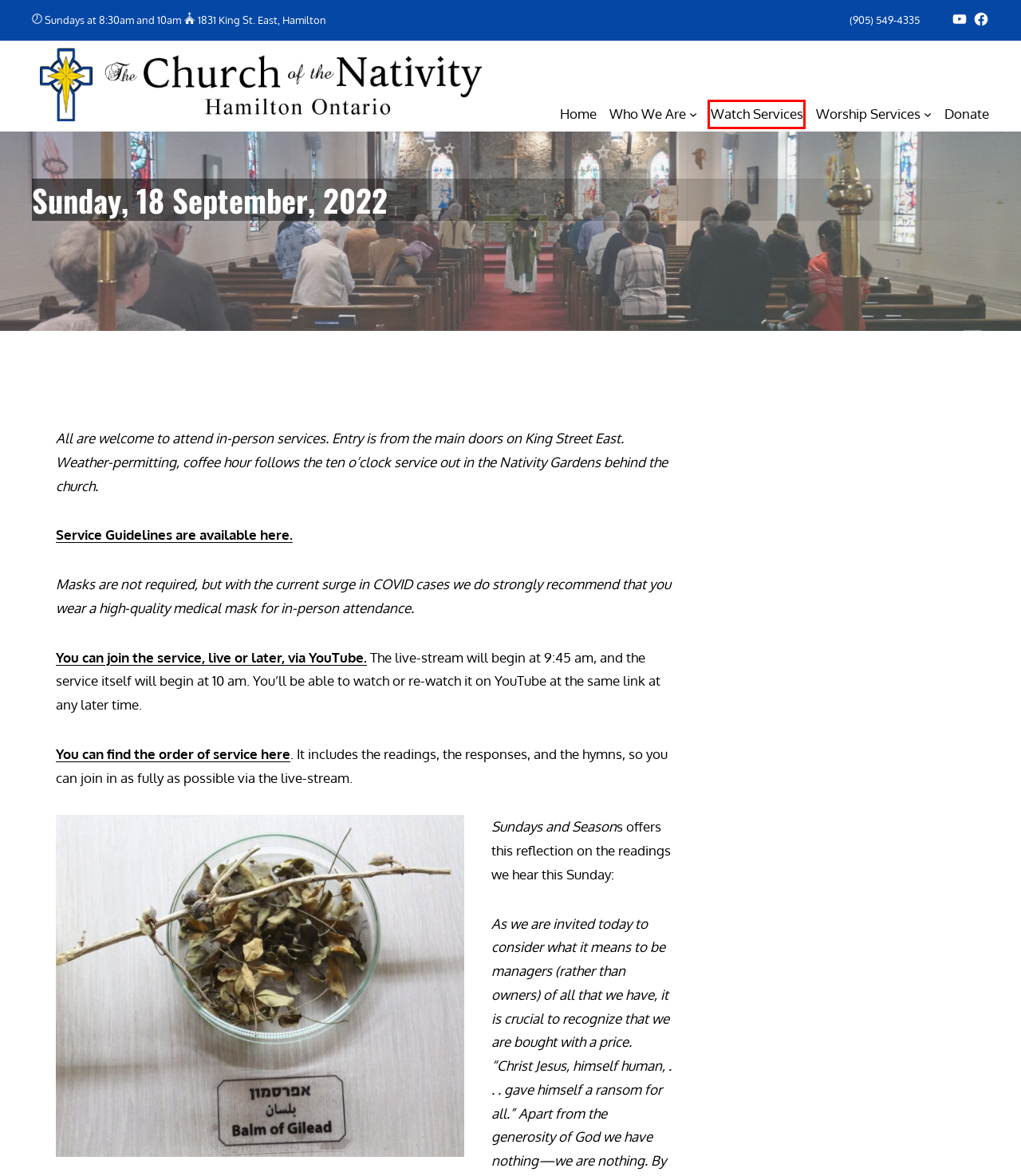Review the screenshot of a webpage which includes a red bounding box around an element. Select the description that best fits the new webpage once the element in the bounding box is clicked. Here are the candidates:
A. Watch Services – Church of the Nativity
B. Church of the Nativity – Hope, Compassion, and Community in East Hamilton
C. Services – Church of the Nativity
D. Worship Services – Church of the Nativity
E. Sunday – Church of the Nativity
F. Donate – Church of the Nativity
G. Who We Are – Church of the Nativity
H. What Do Worship Services Look Like Now? – Church of the Nativity

A